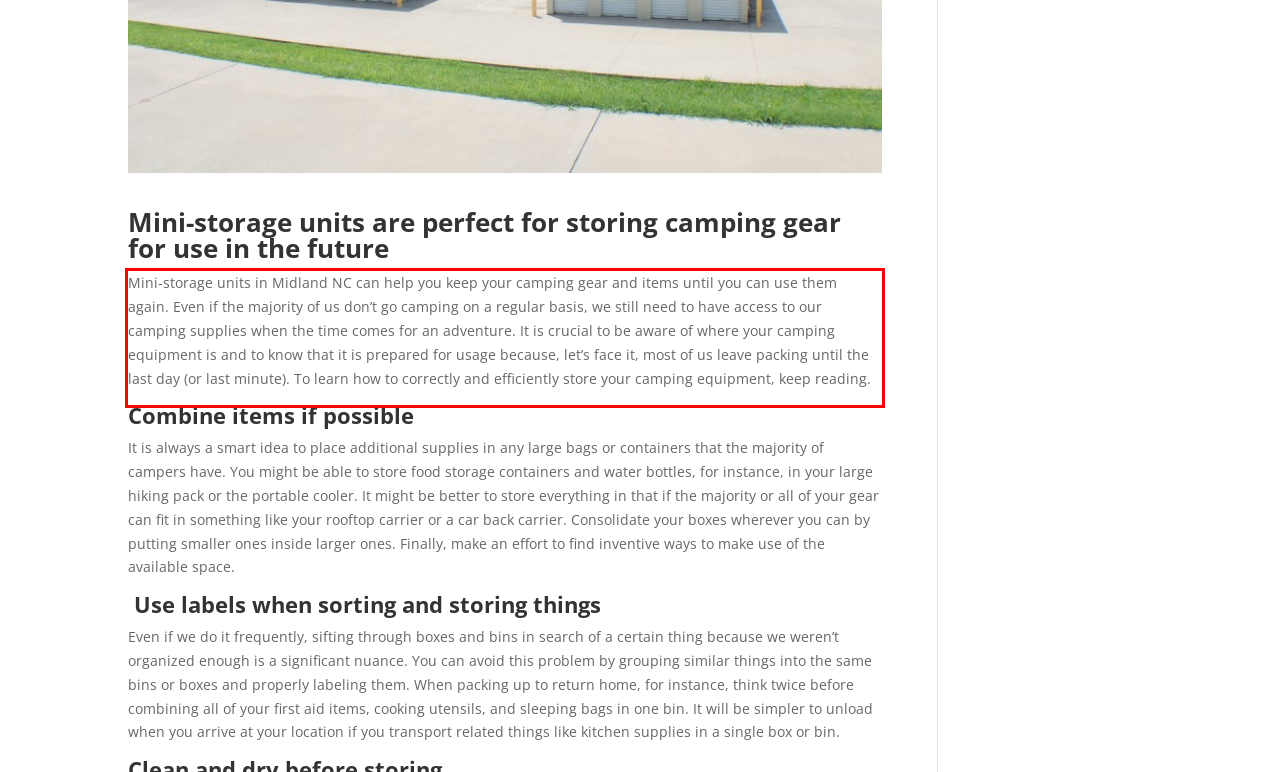From the screenshot of the webpage, locate the red bounding box and extract the text contained within that area.

Mini-storage units in Midland NC can help you keep your camping gear and items until you can use them again. Even if the majority of us don’t go camping on a regular basis, we still need to have access to our camping supplies when the time comes for an adventure. It is crucial to be aware of where your camping equipment is and to know that it is prepared for usage because, let’s face it, most of us leave packing until the last day (or last minute). To learn how to correctly and efficiently store your camping equipment, keep reading.